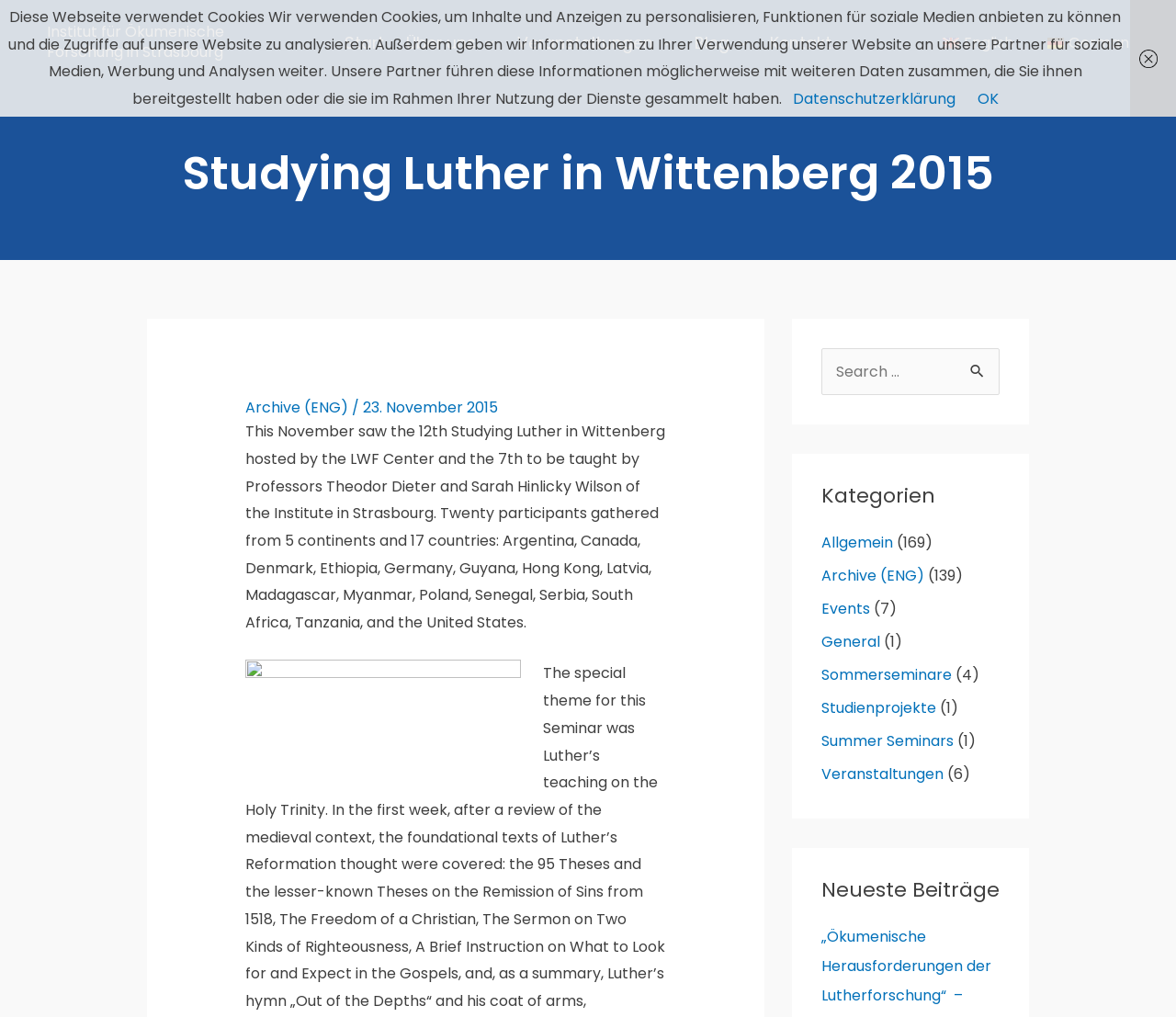Kindly determine the bounding box coordinates for the clickable area to achieve the given instruction: "Go to the 'Home' page".

None